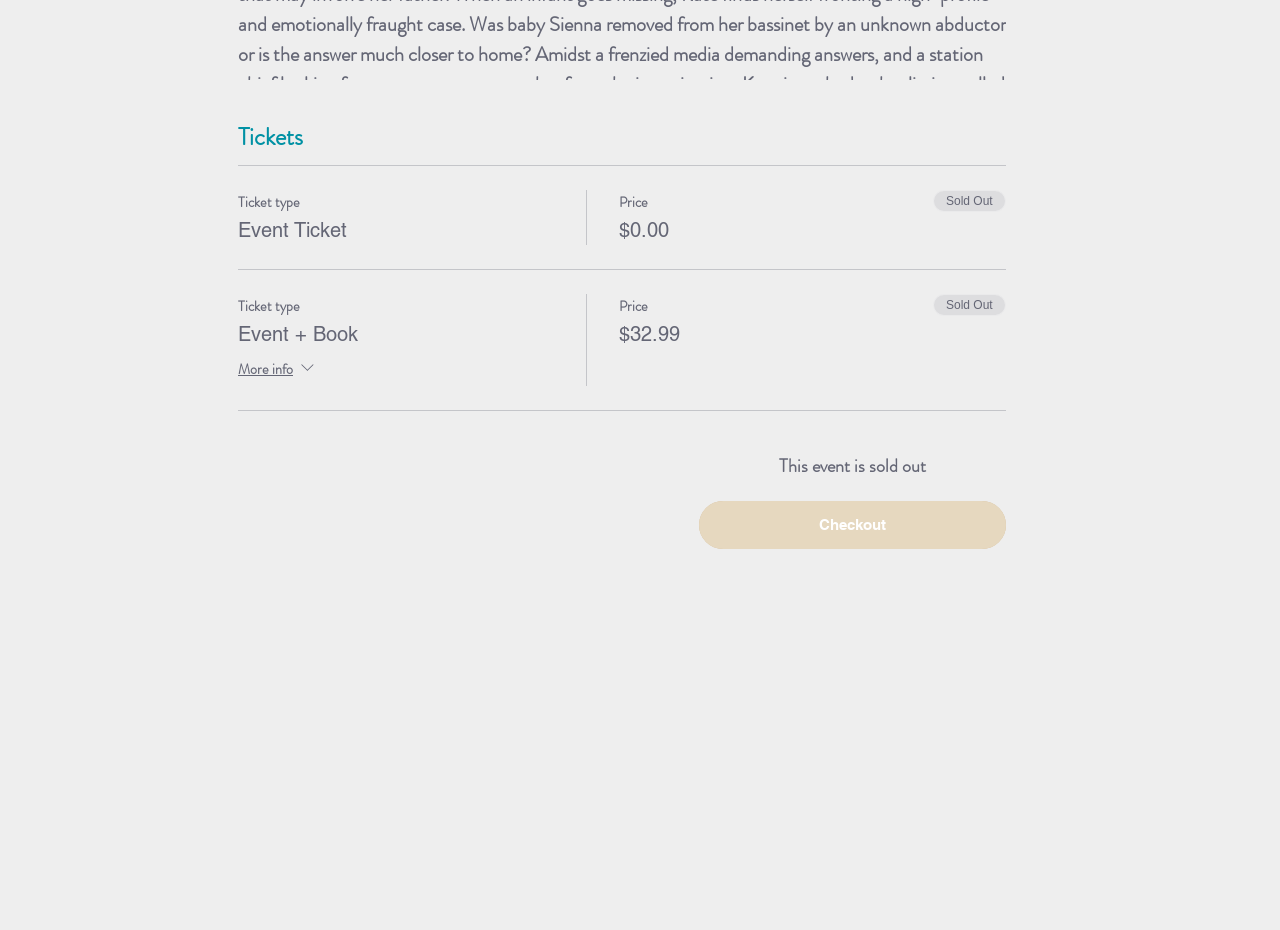Please provide a brief answer to the following inquiry using a single word or phrase:
What is the name of the festival that Dinuka volunteers for?

Writers’ Unleashed Festival